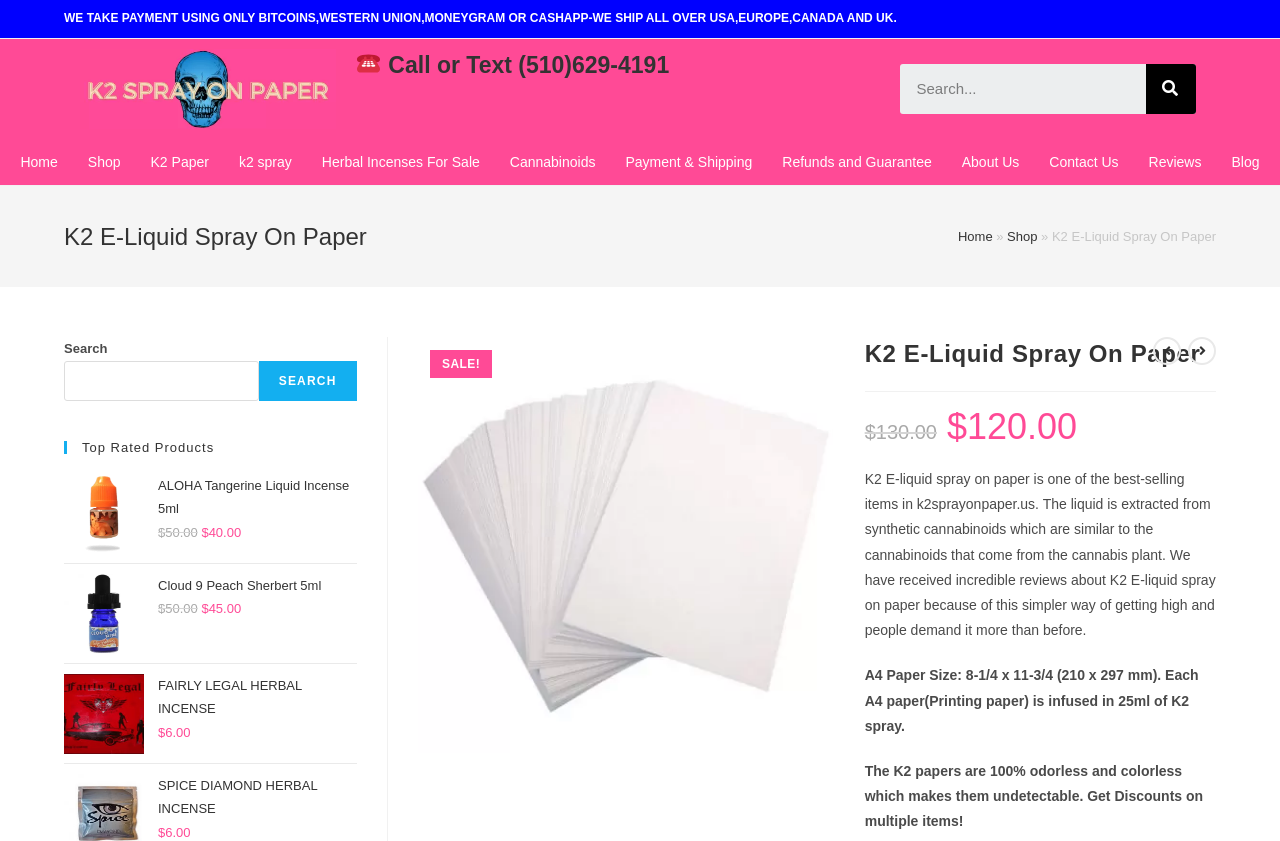Please provide a one-word or short phrase answer to the question:
What is the guarantee offered by the website?

100% Moneyback Guarantee